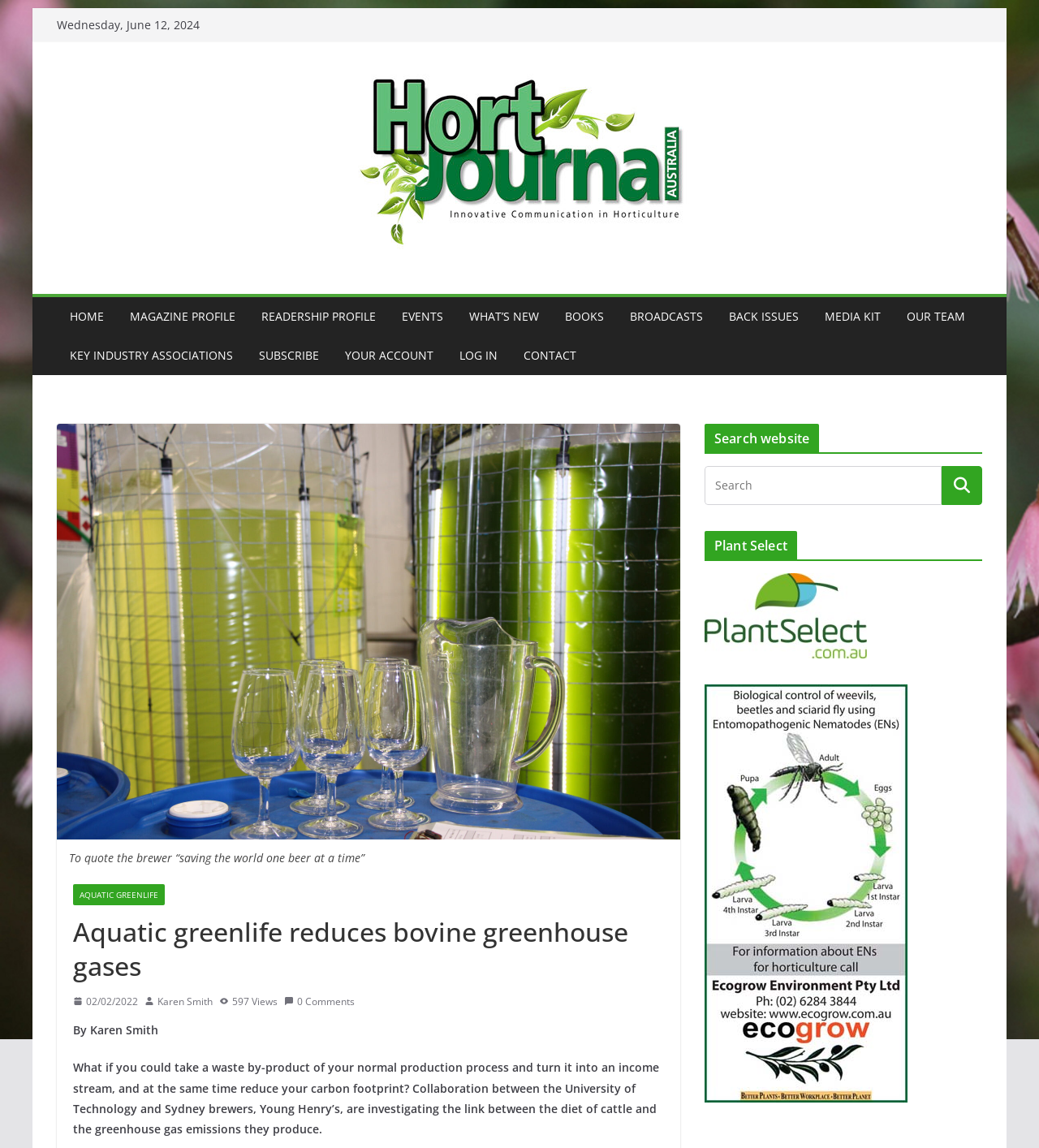Provide the bounding box coordinates for the specified HTML element described in this description: "Subscribe". The coordinates should be four float numbers ranging from 0 to 1, in the format [left, top, right, bottom].

[0.249, 0.3, 0.307, 0.32]